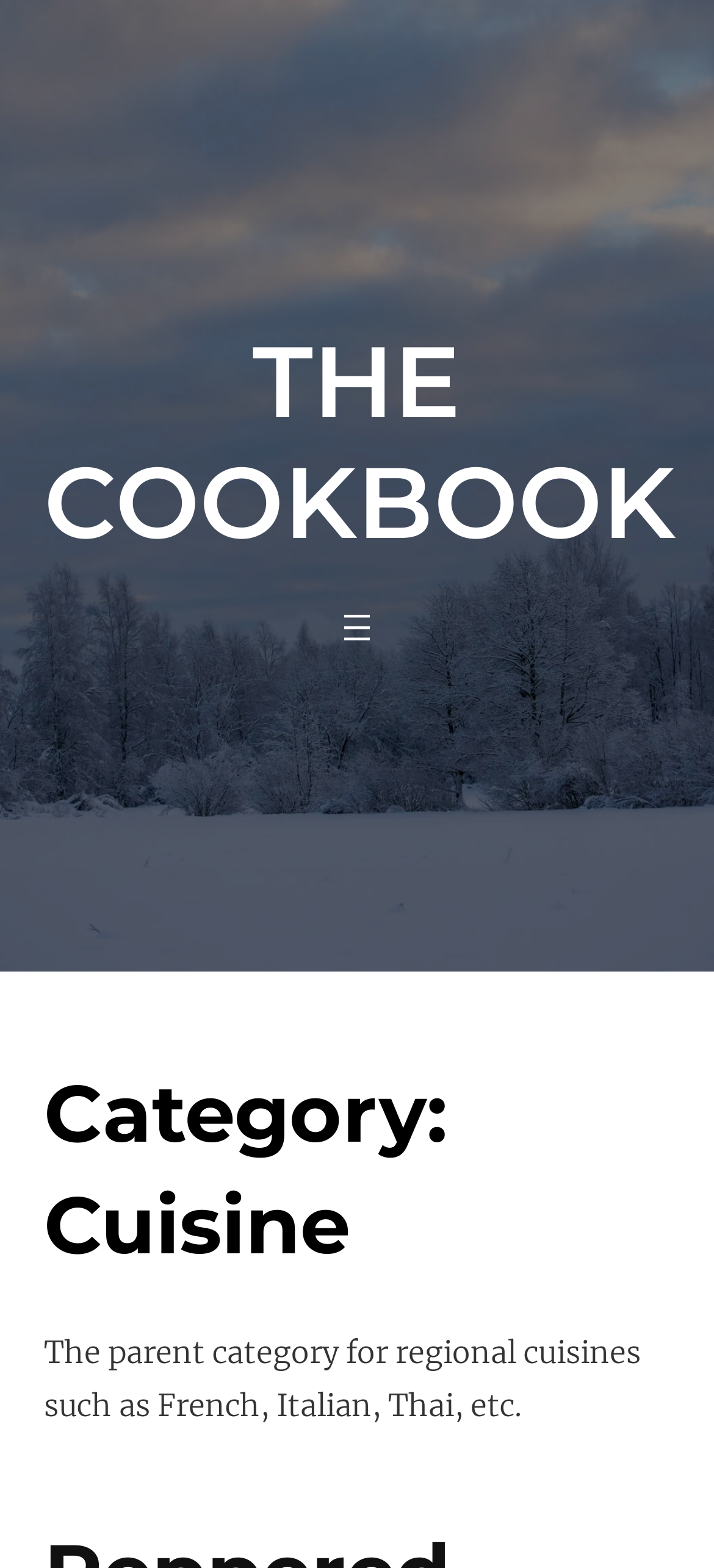Give a short answer using one word or phrase for the question:
What is the position of the main banner?

Top